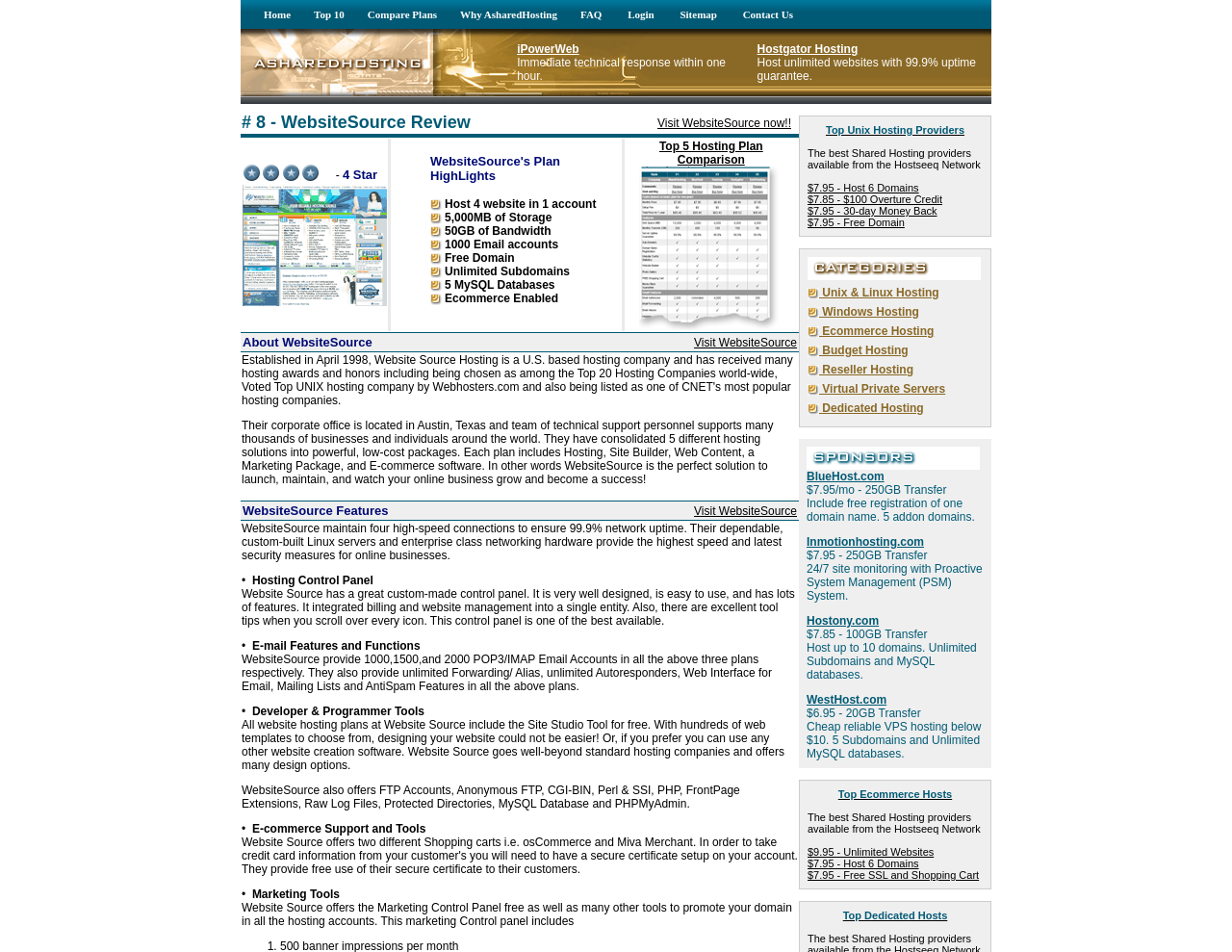Determine the bounding box coordinates of the clickable region to follow the instruction: "Check out Top Unix Hosting Providers".

[0.67, 0.13, 0.783, 0.143]